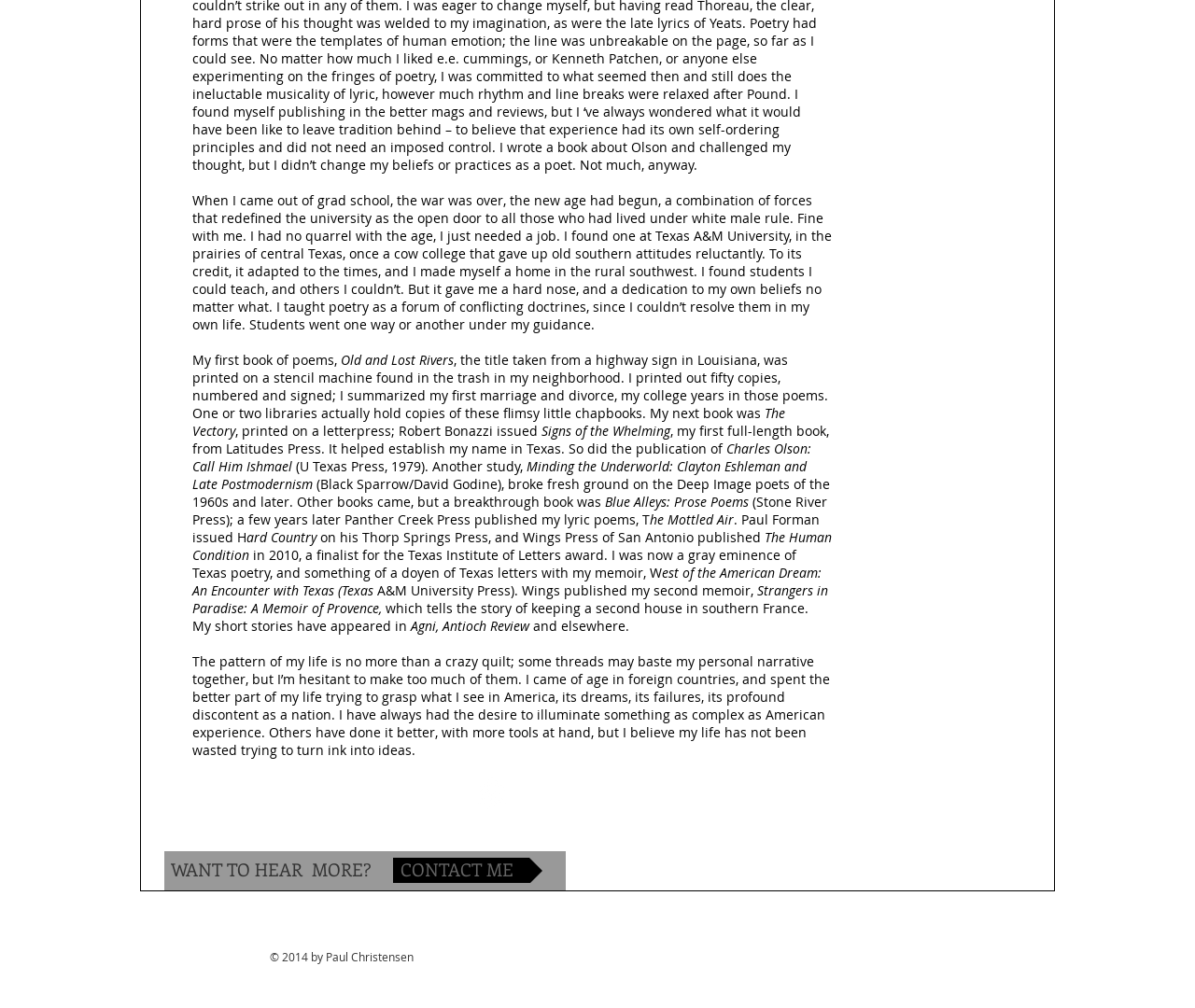How many books of poems has the author published?
Based on the screenshot, provide a one-word or short-phrase response.

Multiple